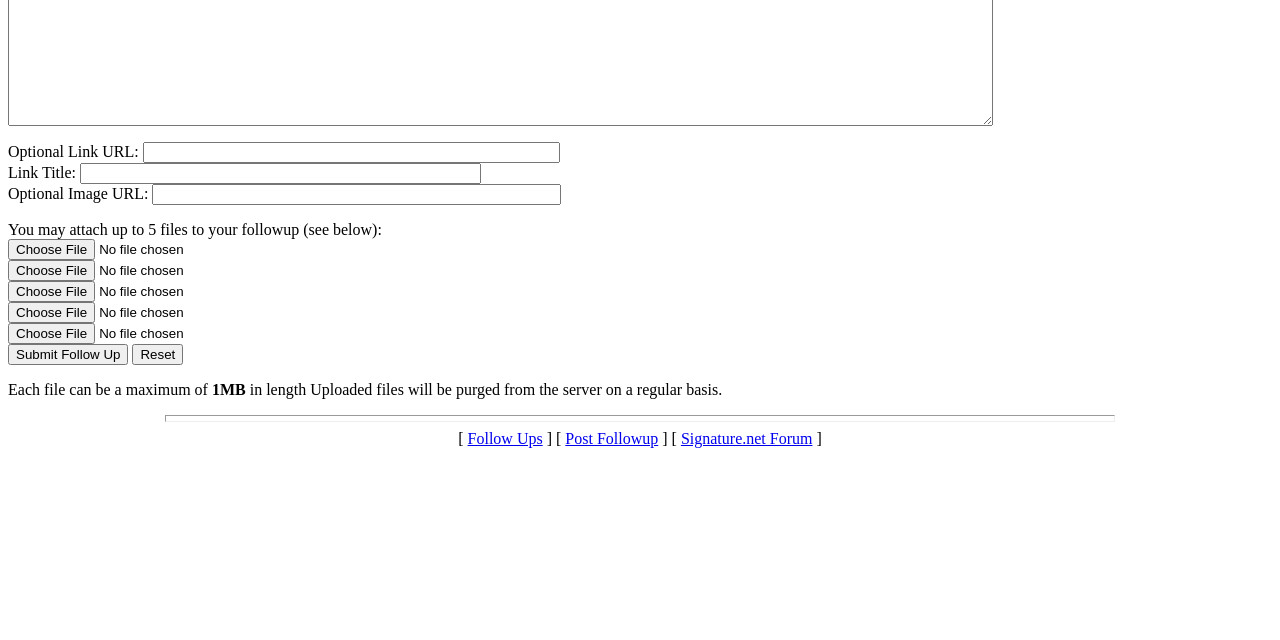Locate the bounding box for the described UI element: "parent_node: Optional Link URL: name="img"". Ensure the coordinates are four float numbers between 0 and 1, formatted as [left, top, right, bottom].

[0.119, 0.288, 0.439, 0.321]